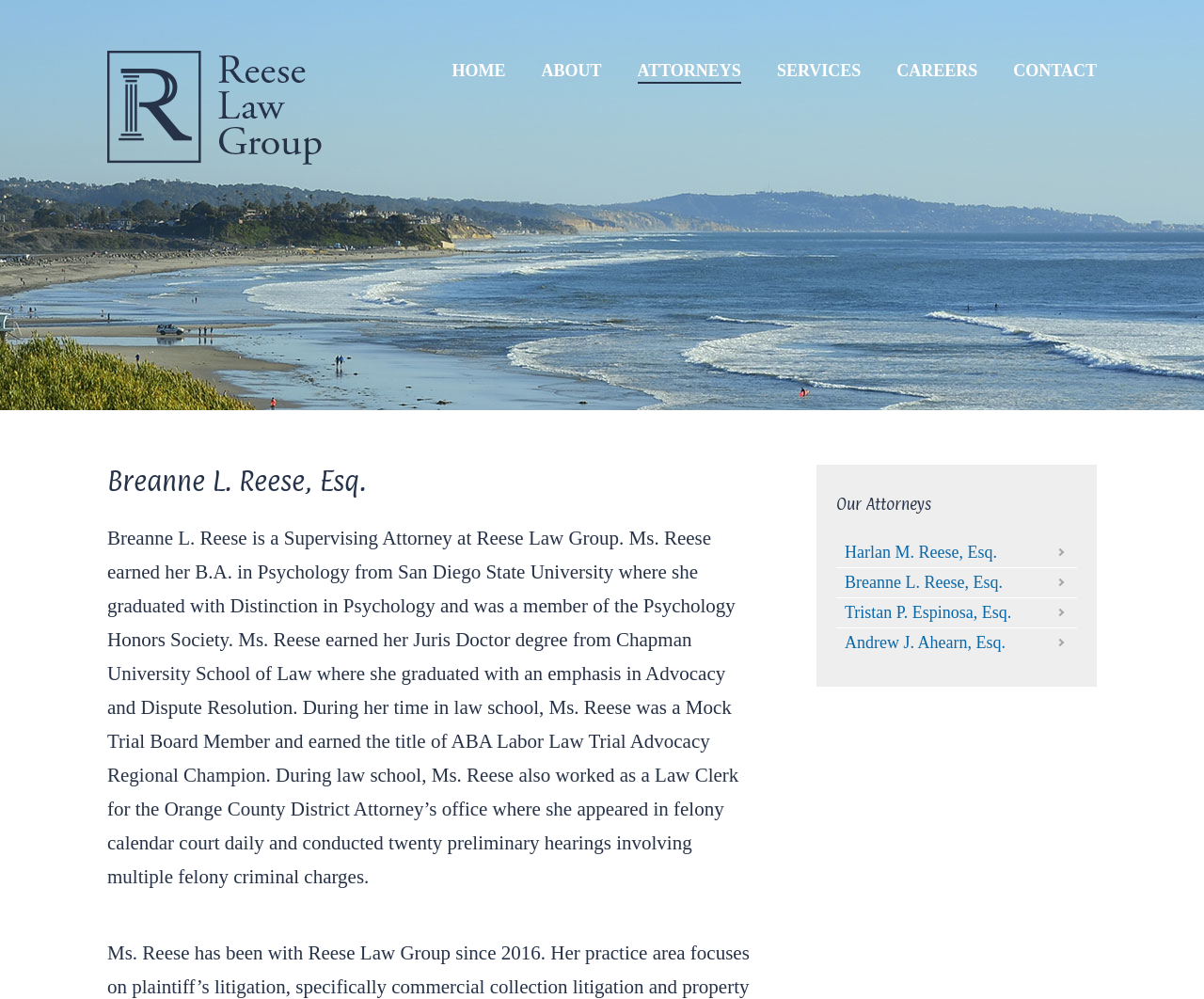Bounding box coordinates are to be given in the format (top-left x, top-left y, bottom-right x, bottom-right y). All values must be floating point numbers between 0 and 1. Provide the bounding box coordinate for the UI element described as: alt="Site Logo"

[0.089, 0.099, 0.267, 0.113]